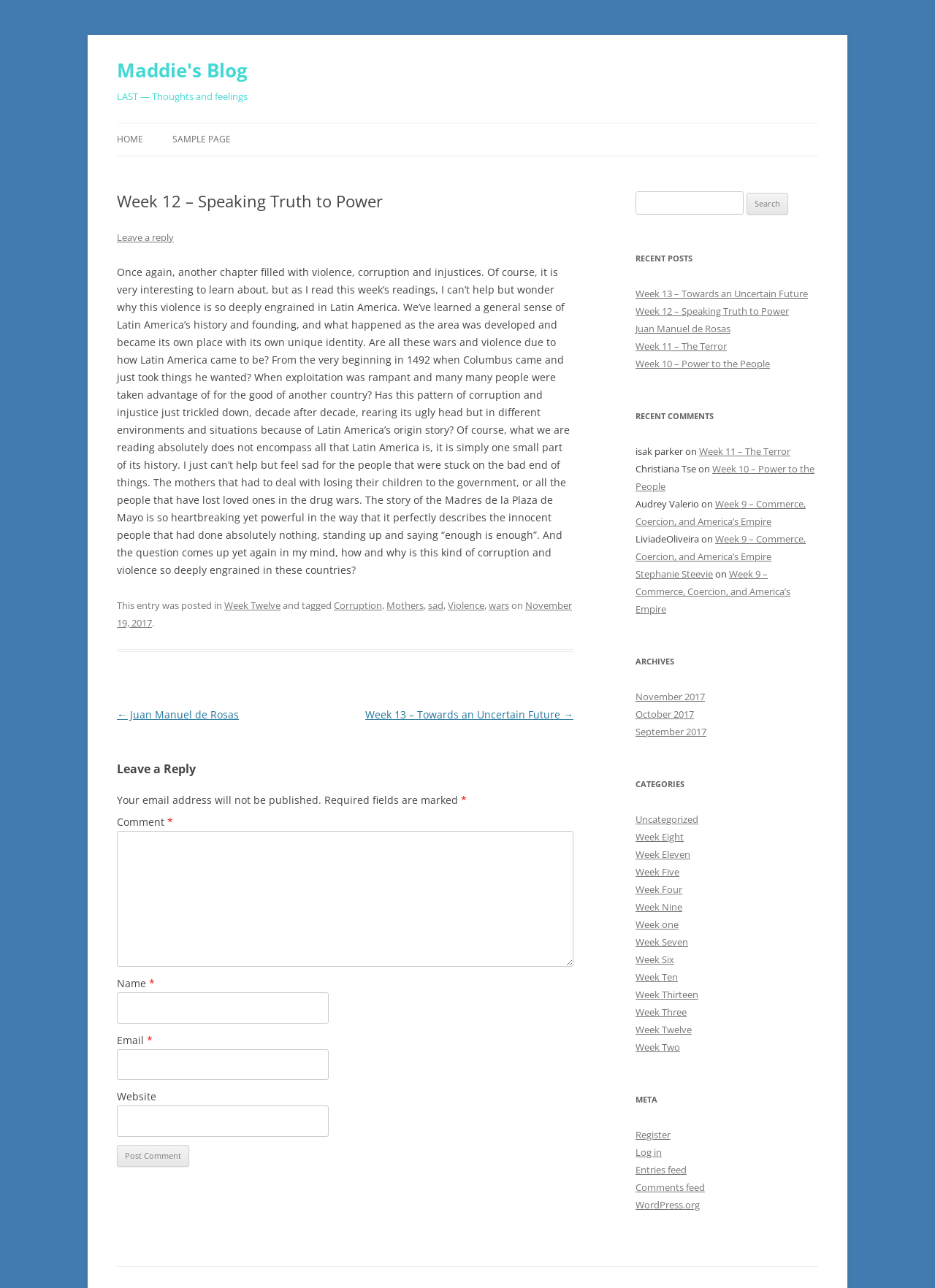What is the title of the blog post?
Provide a detailed and well-explained answer to the question.

The title of the blog post can be found in the heading element with the text 'Week 12 – Speaking Truth to Power' which is located at the top of the main content area.